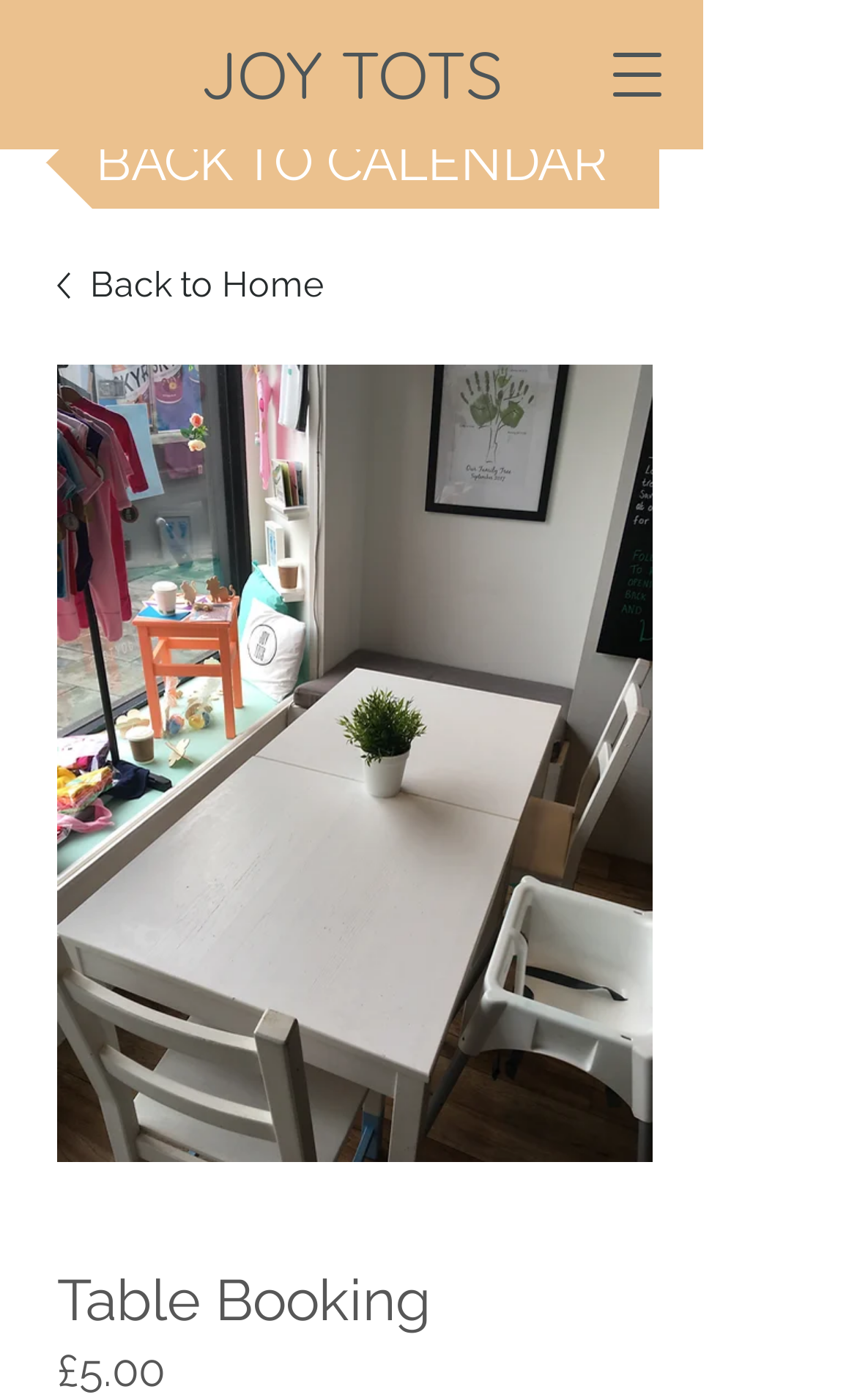Provide an in-depth description of the elements and layout of the webpage.

The webpage is about table booking for Joy Tots, with a focus on a specific booking for 1 hour. At the top right corner, there is a button to open a navigation menu. Below it, the Joy Tots logo is displayed prominently, with a link to the Joy Tots homepage. 

On the left side, there is a button to go back to the calendar, which also contains a link to go back to the home page, accompanied by a small image. Below this button, there is a large image with the text "Table Booking" on it, taking up most of the page's width. 

Above the image, there is a heading that also reads "Table Booking". At the bottom left corner, the price of the booking, £5.00, is displayed, with a label "Price" next to it. The webpage also mentions some rules and guidelines for the booking, including a booking fee that is redeemable against the final bill, the requirement to wear masks when moving around, and the unavailability of the play area.